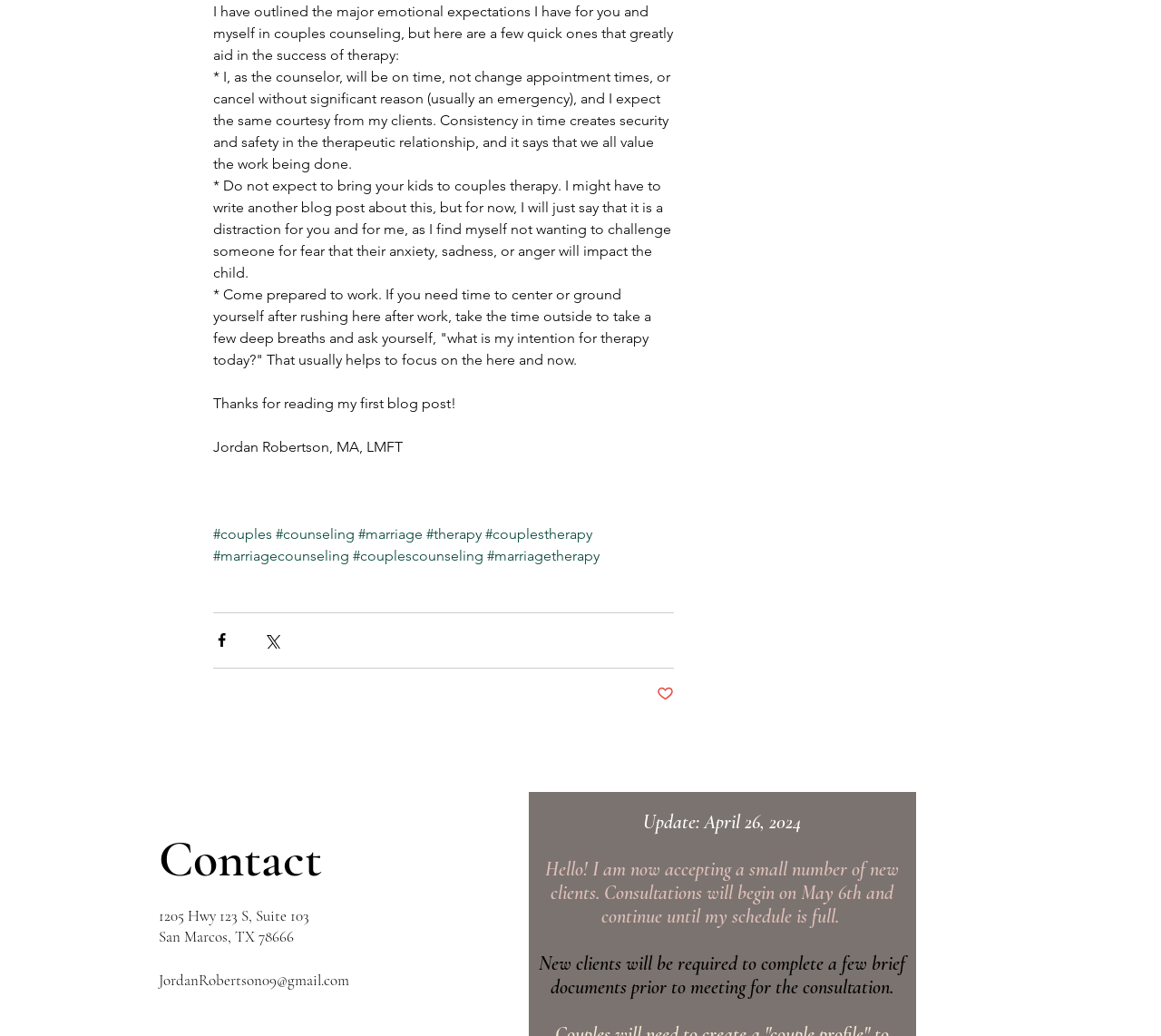Please find the bounding box coordinates of the element's region to be clicked to carry out this instruction: "Click the 'JordanRobertson09@gmail.com' email link".

[0.137, 0.937, 0.301, 0.955]